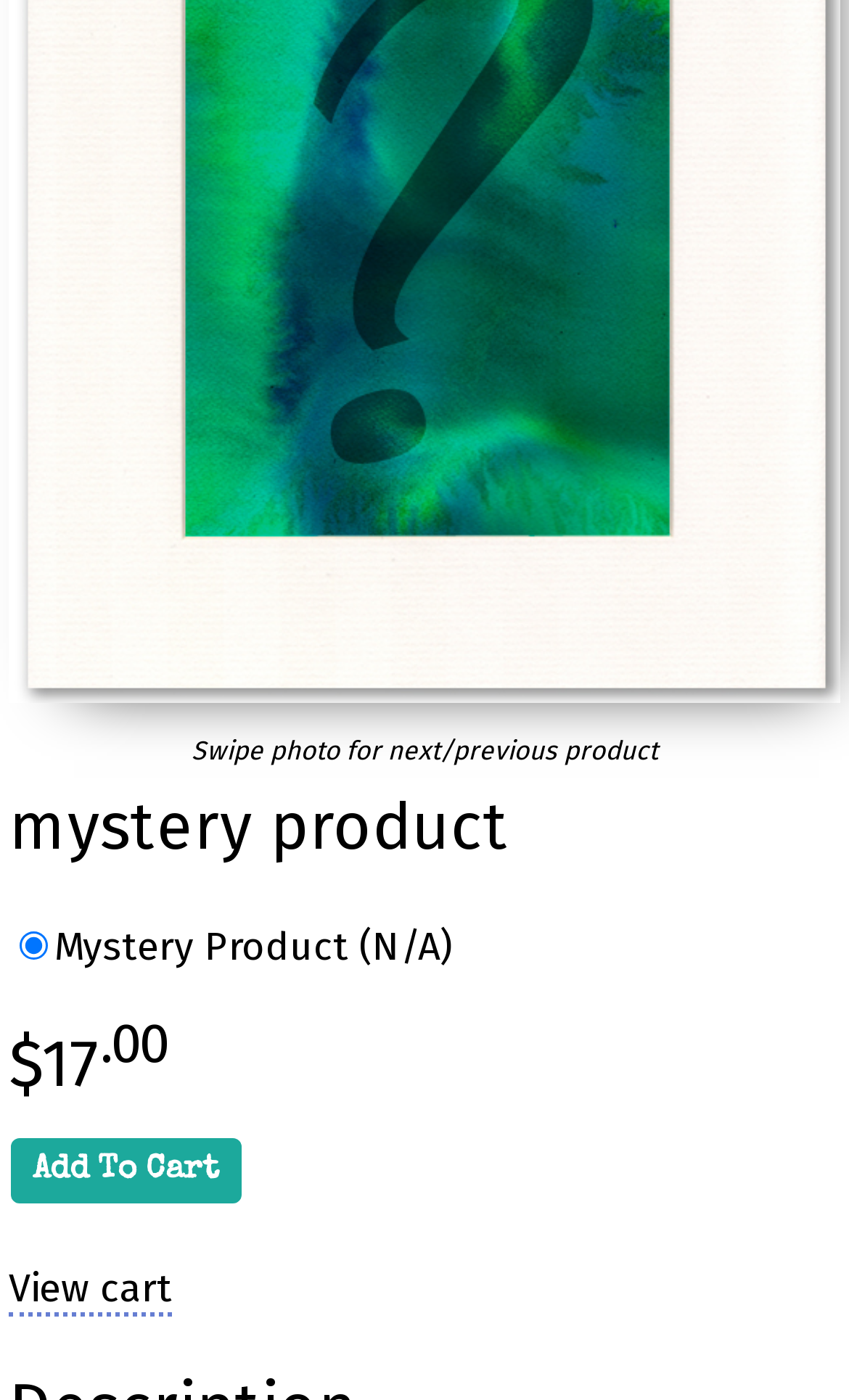Please find the bounding box for the UI element described by: "View cart".

[0.01, 0.902, 0.202, 0.94]